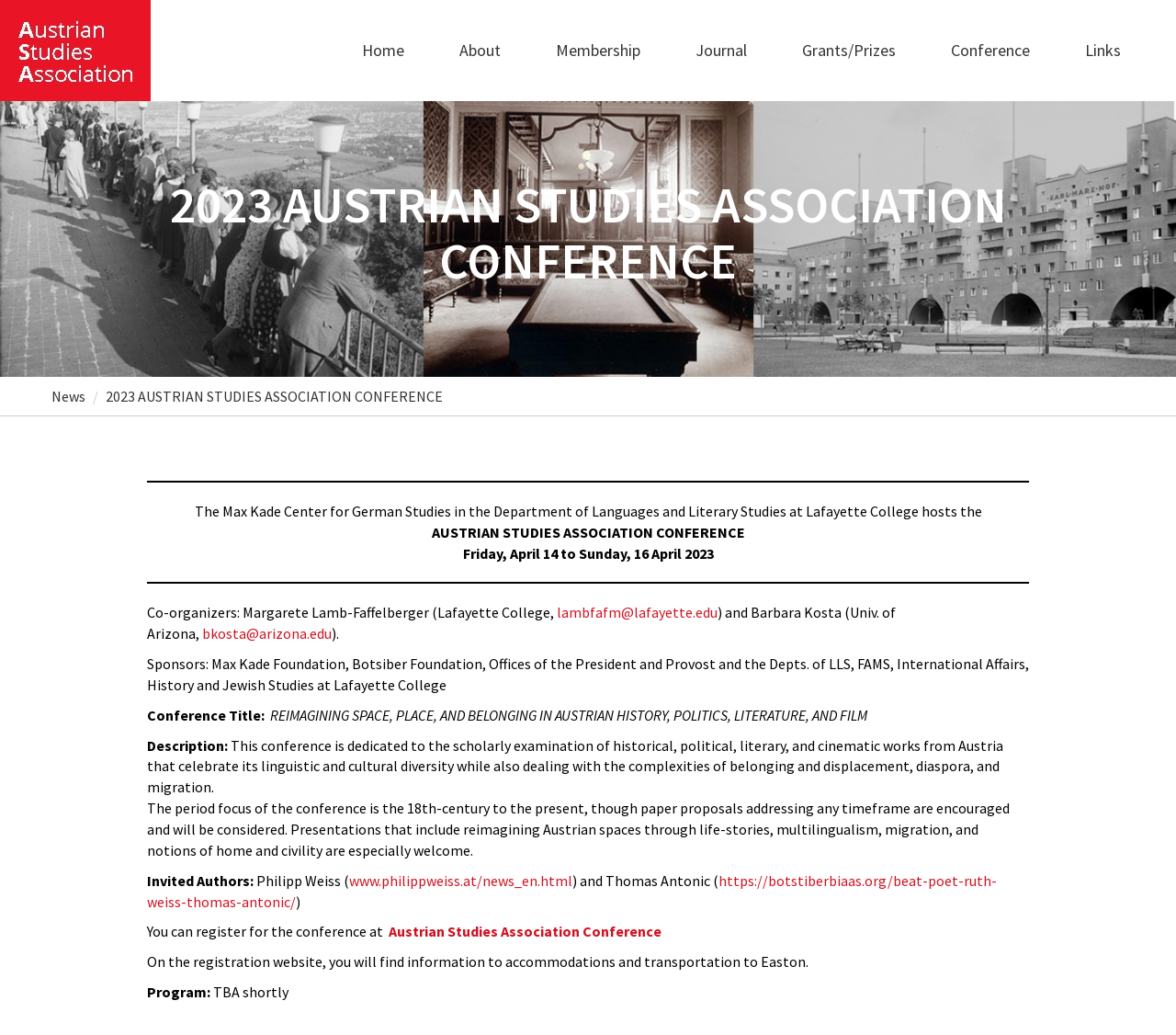Examine the image and give a thorough answer to the following question:
How can I register for the conference?

I found the answer by looking at the static text elements on the webpage. The text 'You can register for the conference at' is followed by a link to the Austrian Studies Association Conference website, indicating that this is where registration can be done.